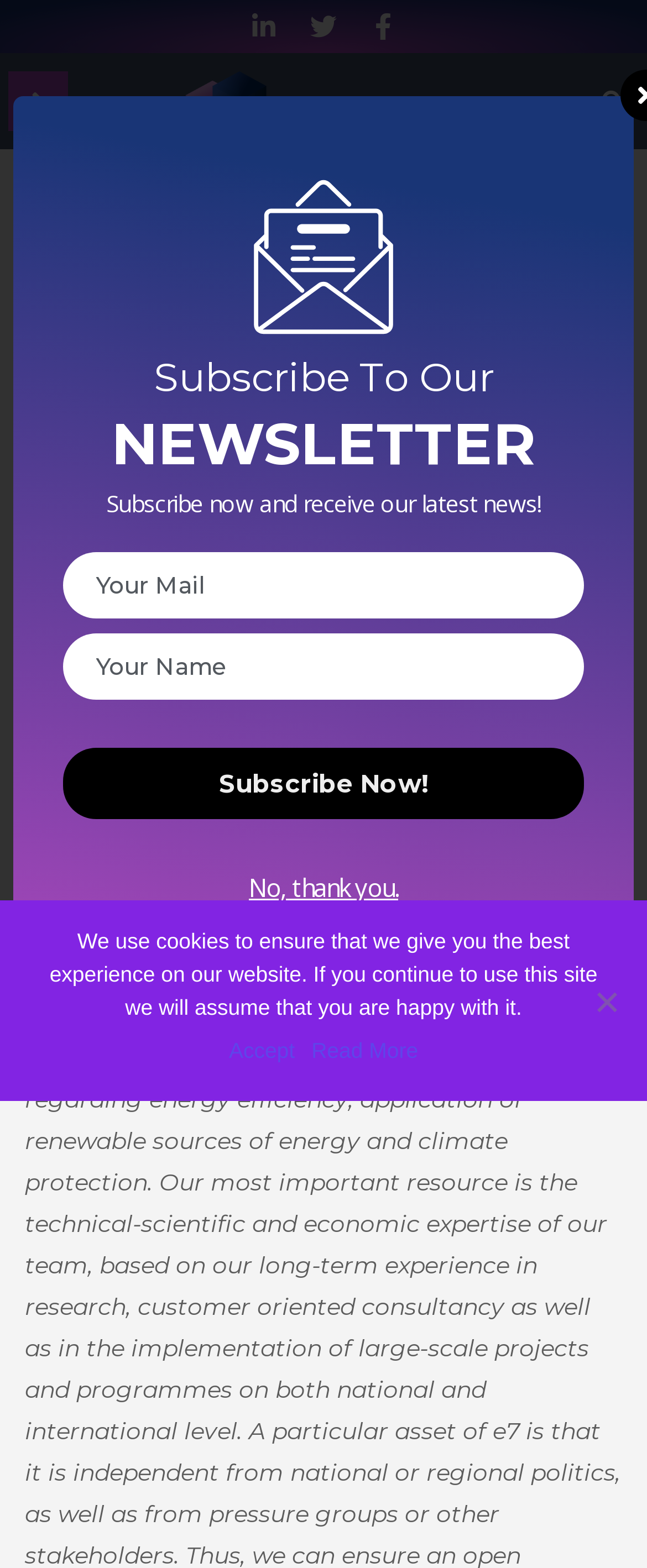Locate the bounding box for the described UI element: "alt="Parity H2020"". Ensure the coordinates are four float numbers between 0 and 1, formatted as [left, top, right, bottom].

[0.282, 0.045, 0.718, 0.09]